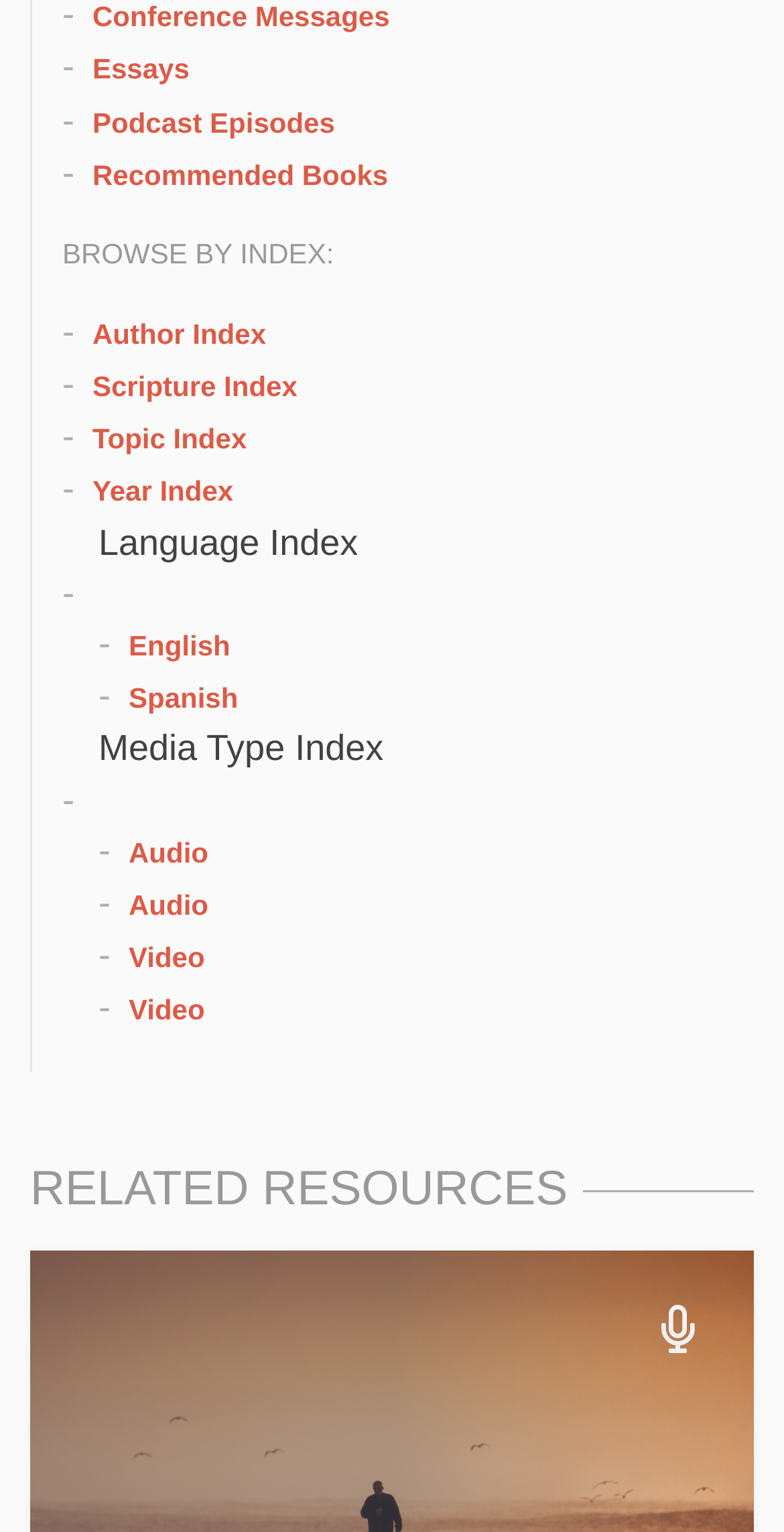How many links are available in the first section? Analyze the screenshot and reply with just one word or a short phrase.

7